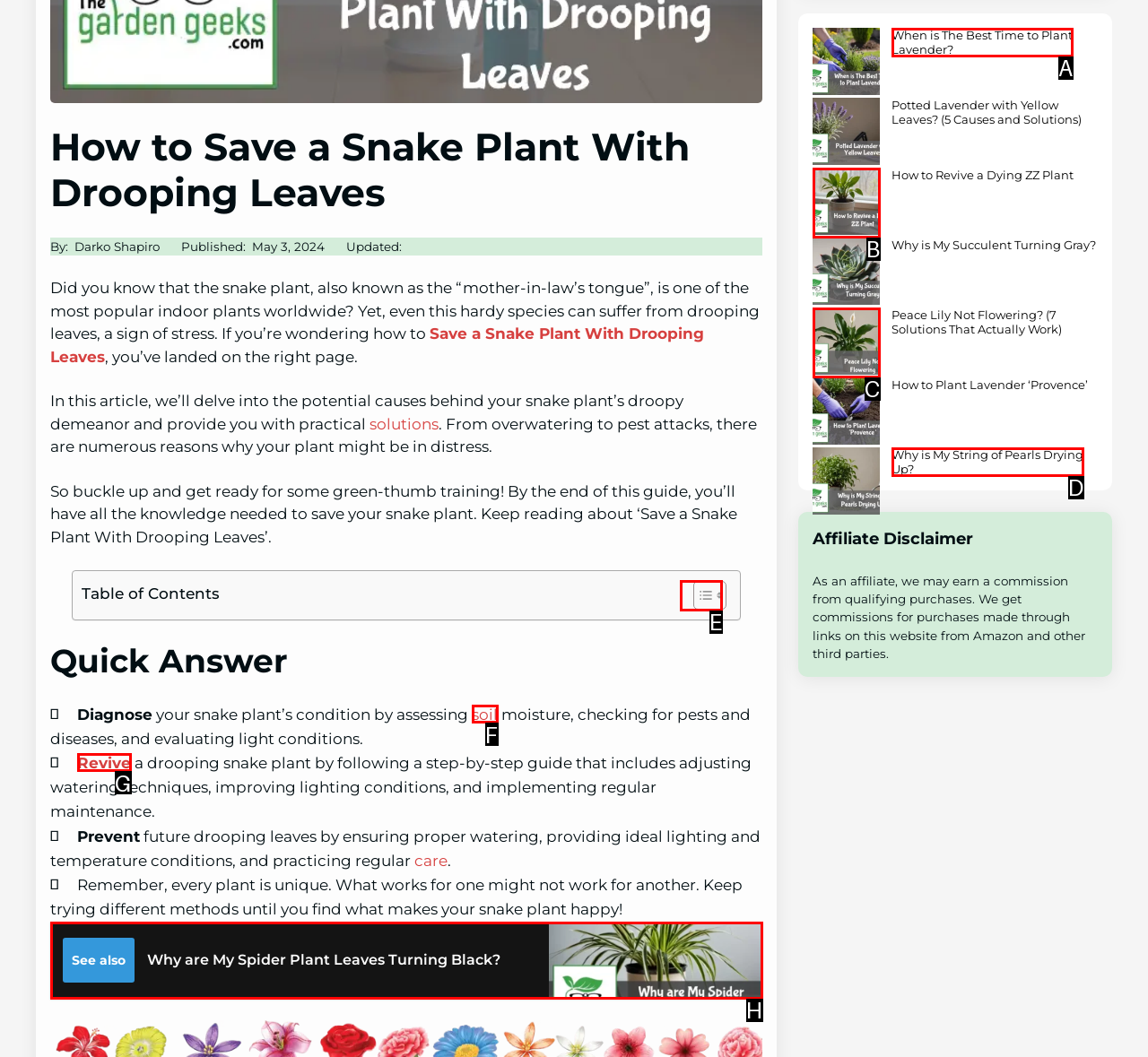Tell me which one HTML element best matches the description: Toggle Answer with the option's letter from the given choices directly.

E